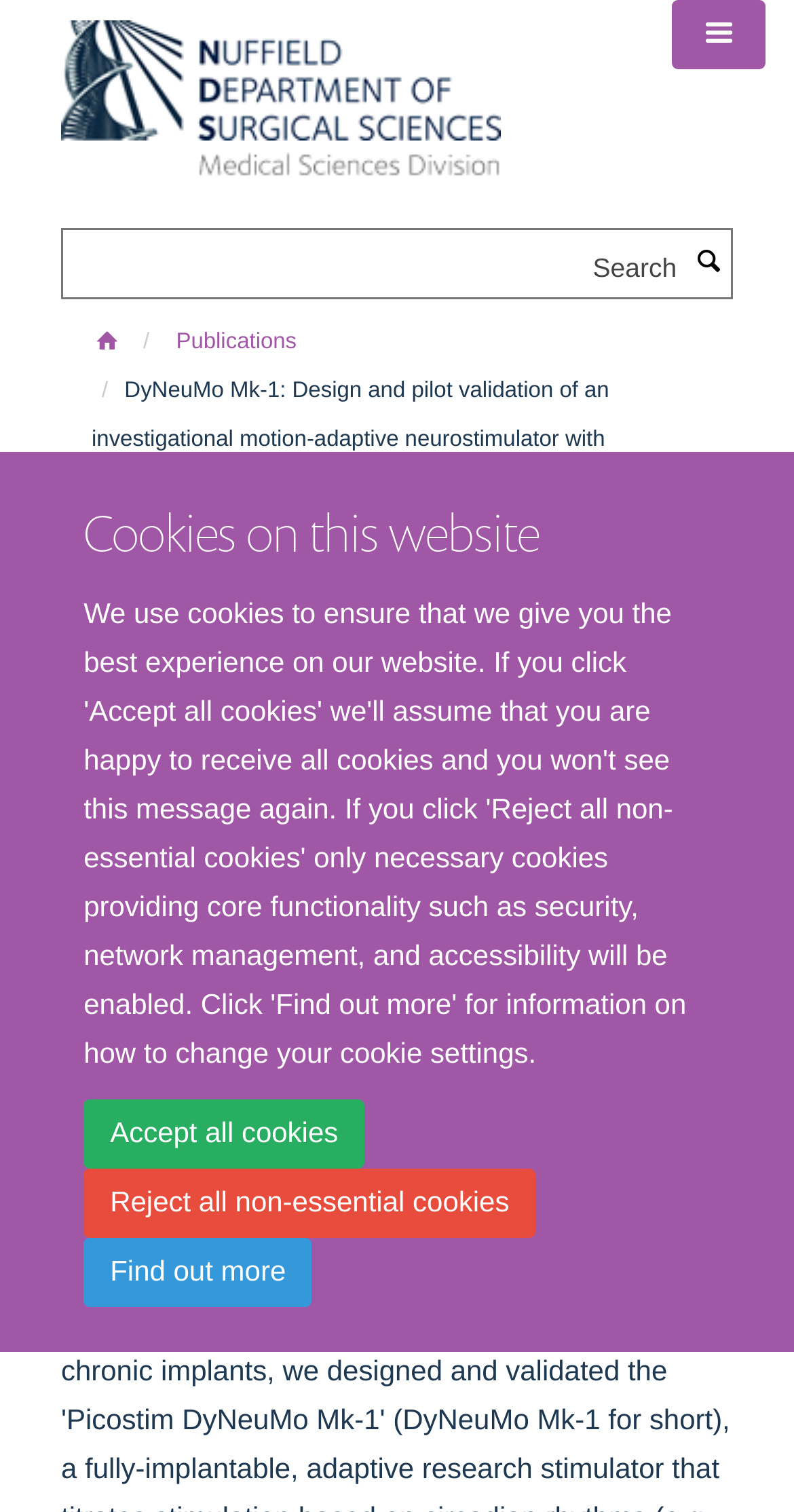Extract the primary header of the webpage and generate its text.

DyNeuMo Mk-1: Design and pilot validation of an investigational motion-adaptive neurostimulator with integrated chronotherapy.